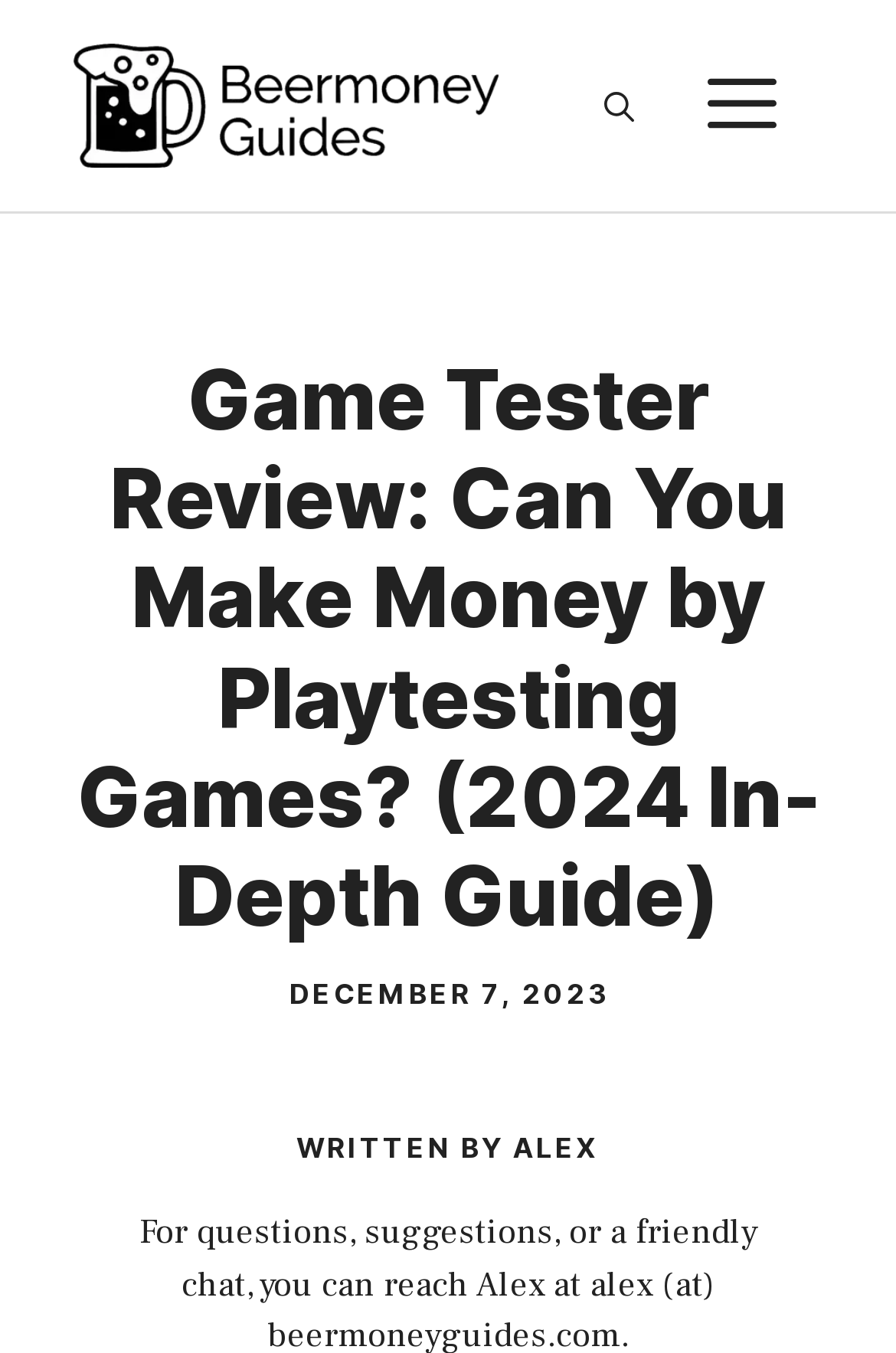Could you please study the image and provide a detailed answer to the question:
What is the topic of the article?

I determined the answer by examining the heading element on the webpage, which contains the text 'Game Tester Review: Can You Make Money by Playtesting Games? (2024 In-Depth Guide)', indicating that the article is a review of Game Tester.